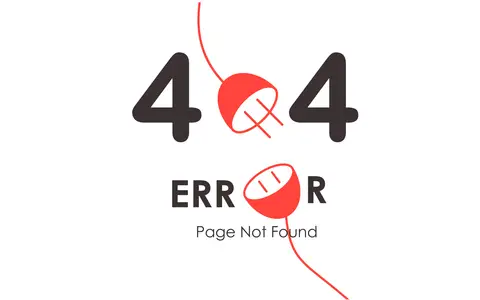Describe every aspect of the image in detail.

The image showcases a stylized "404 Error" message, creatively designed with bold typography and graphics. The numbers "404" are prominently displayed in a large, sleek font, with the "0" visually represented as a broken plug connected by a red line, symbolizing a disconnect. Below this, the word "ERROR" is presented in a slightly smaller, yet bold style, accompanied by another plug graphic, reinforcing the theme of disconnection. Just beneath, a simple message states "Page Not Found," humorously indicating that the desired webpage is currently inaccessible. This engaging visual blends aesthetics with a clear message, drawing attention to the common web error while offering a playful interpretation.